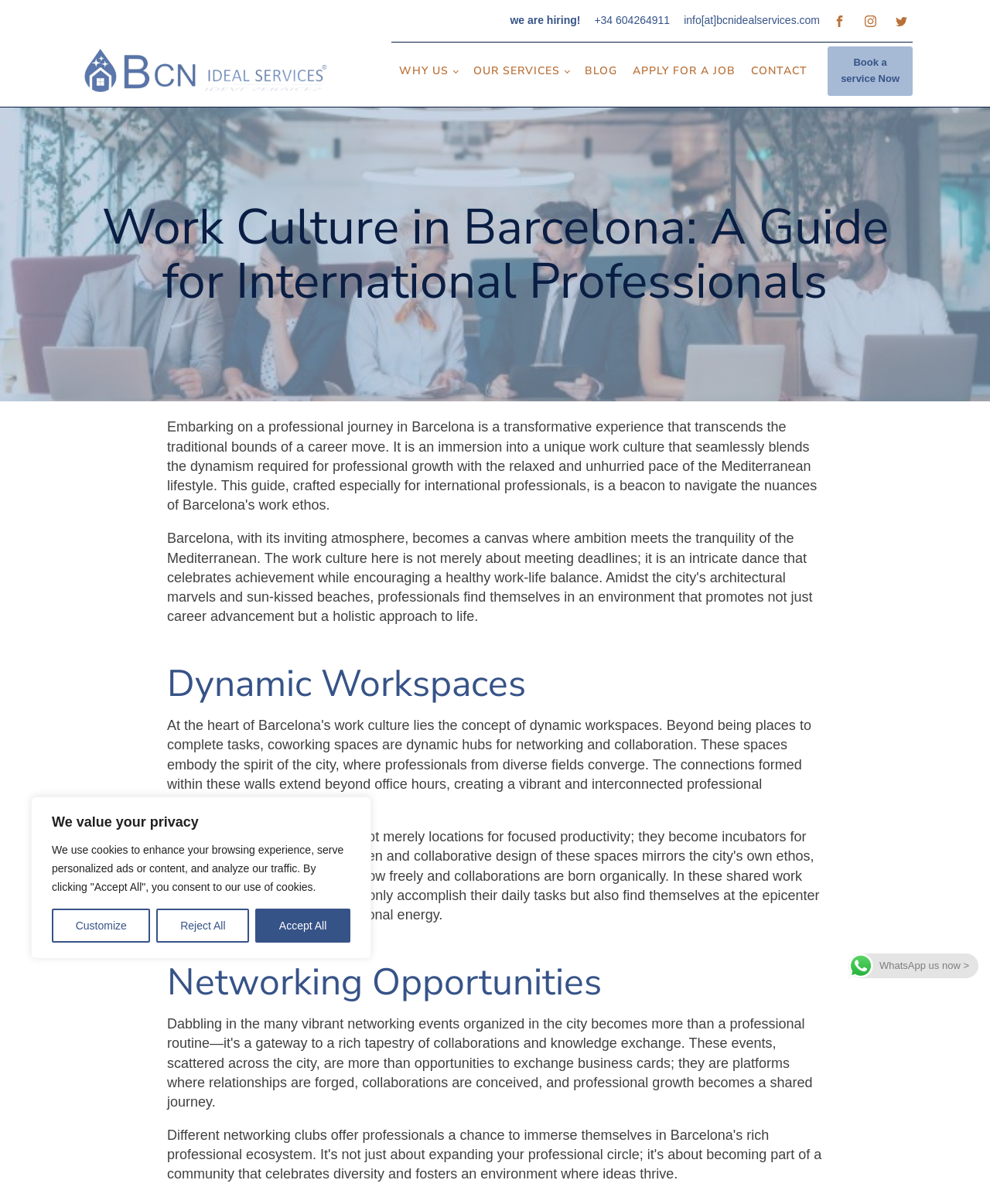Locate the bounding box coordinates of the clickable region necessary to complete the following instruction: "Visit our Facebook". Provide the coordinates in the format of four float numbers between 0 and 1, i.e., [left, top, right, bottom].

[0.836, 0.008, 0.859, 0.027]